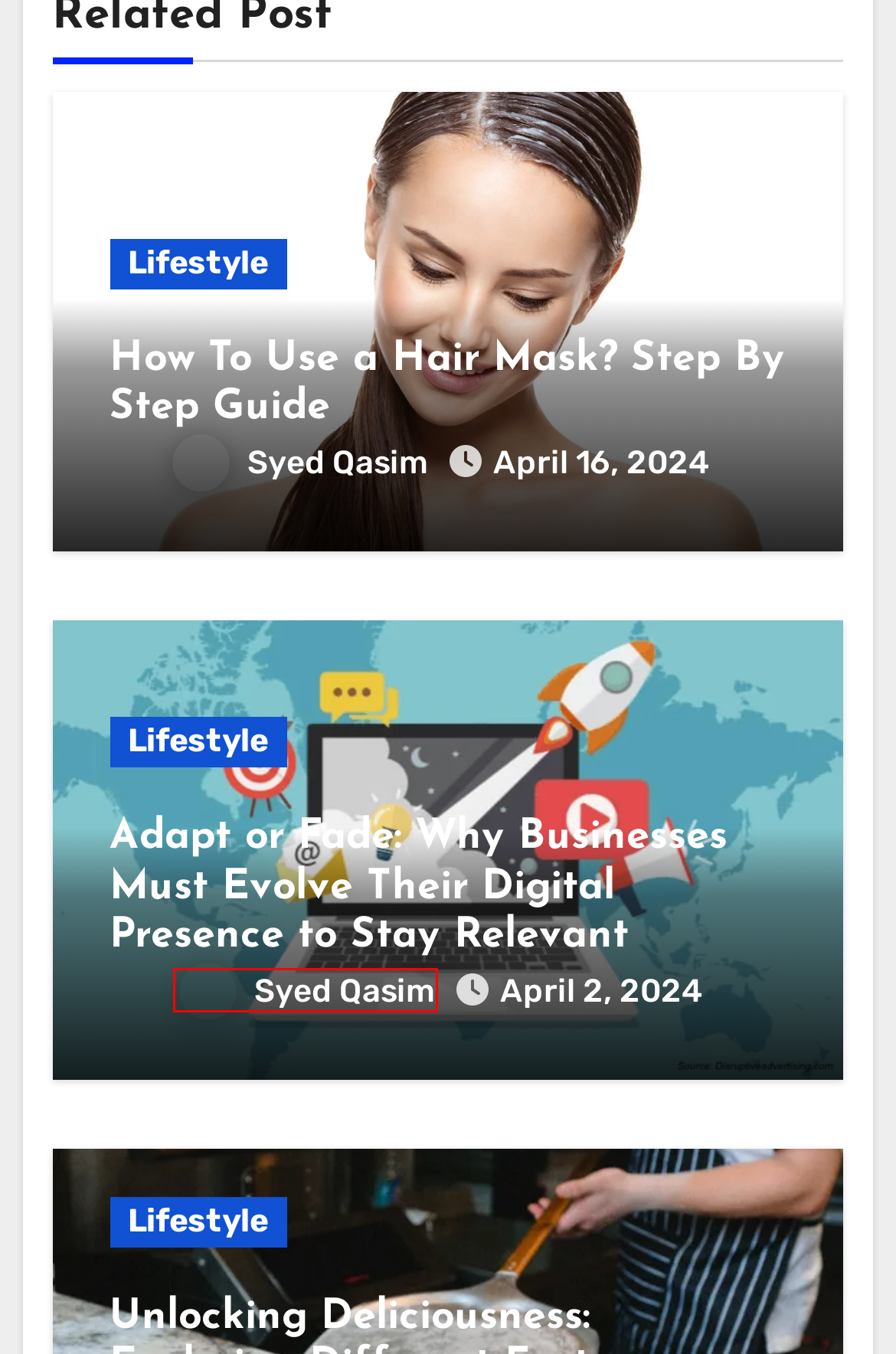You are given a screenshot depicting a webpage with a red bounding box around a UI element. Select the description that best corresponds to the new webpage after clicking the selected element. Here are the choices:
A. How To Use a Hair Mask? Step By Step Guide
B. Gaming Archives -
C. Syed Qasim, Author at
D. January 2024 -
E. April 2024 -
F. Valentines Day Hampers For Him/Her | Next Day UK Delivery | Hay Hampers
G. Cheese and Wine Gift Hamper Baskets | Next Day Delivery
H. Navigating Pain: Exploring Solutions at the Intersection of Sports Medicine and Back Pain Treatment

C